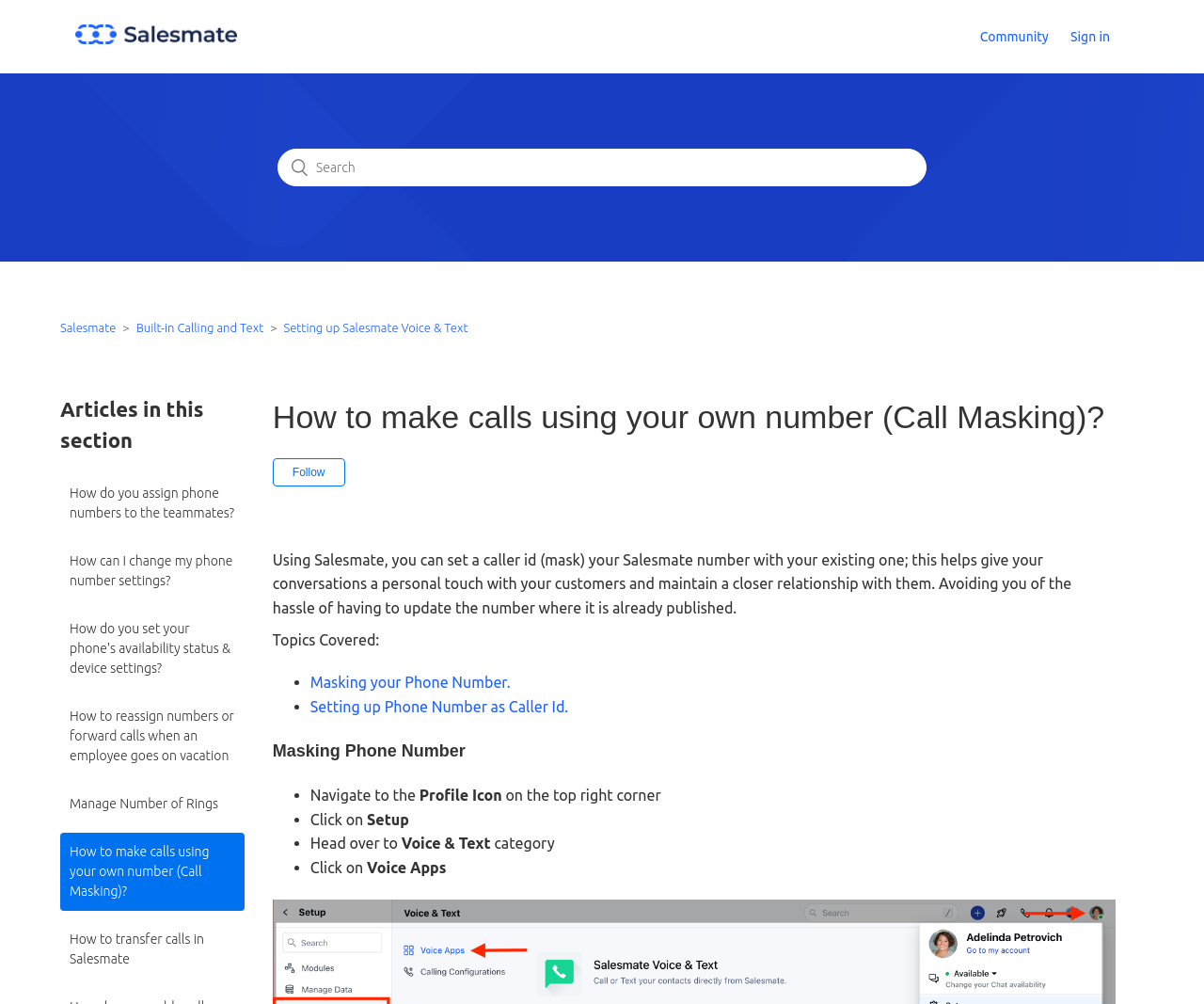Please determine the bounding box coordinates, formatted as (top-left x, top-left y, bottom-right x, bottom-right y), with all values as floating point numbers between 0 and 1. Identify the bounding box of the region described as: aria-label="Search" name="query" placeholder="Search"

[0.23, 0.148, 0.77, 0.186]